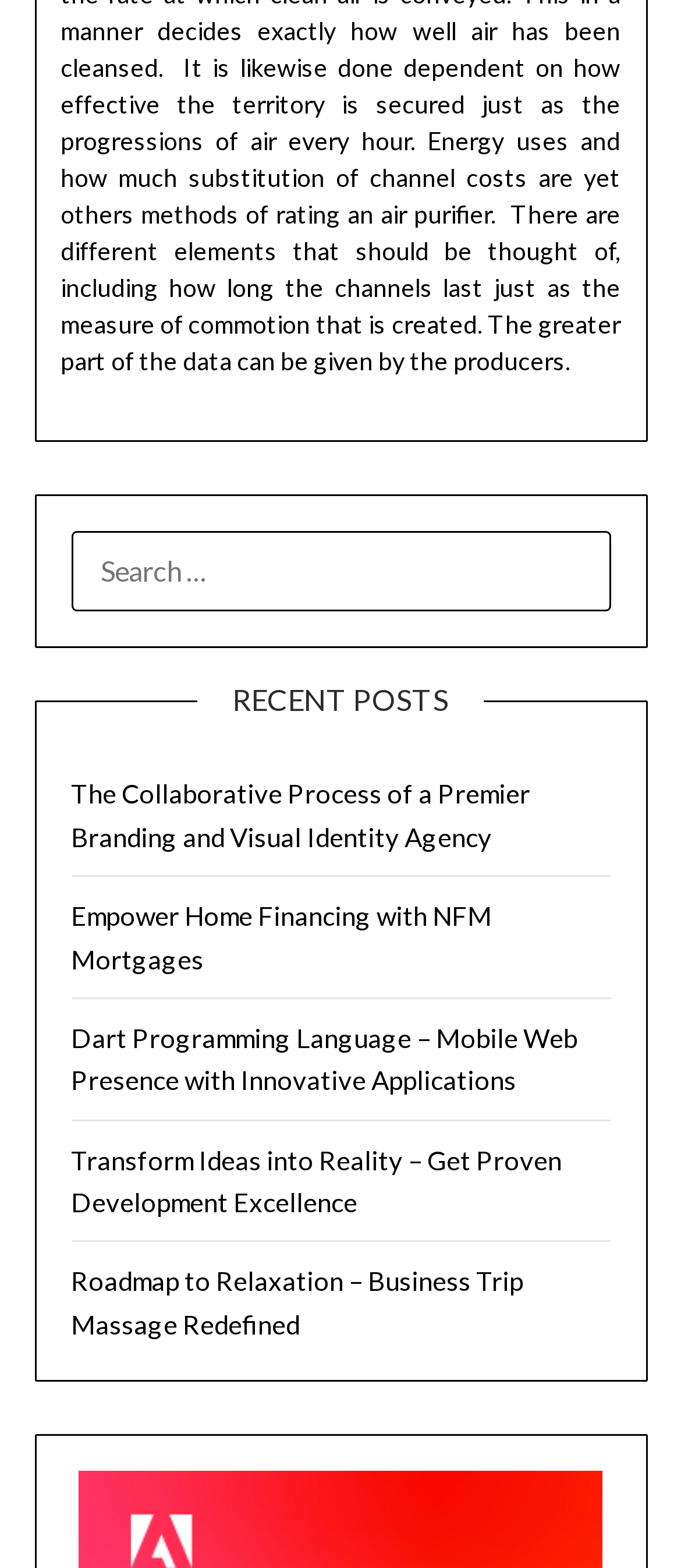Please analyze the image and provide a thorough answer to the question:
Is there a search box on the webpage?

I examined the webpage structure and found a search box element with the text 'search' and a bounding box coordinate of [0.104, 0.339, 0.896, 0.39], indicating the presence of a search box.